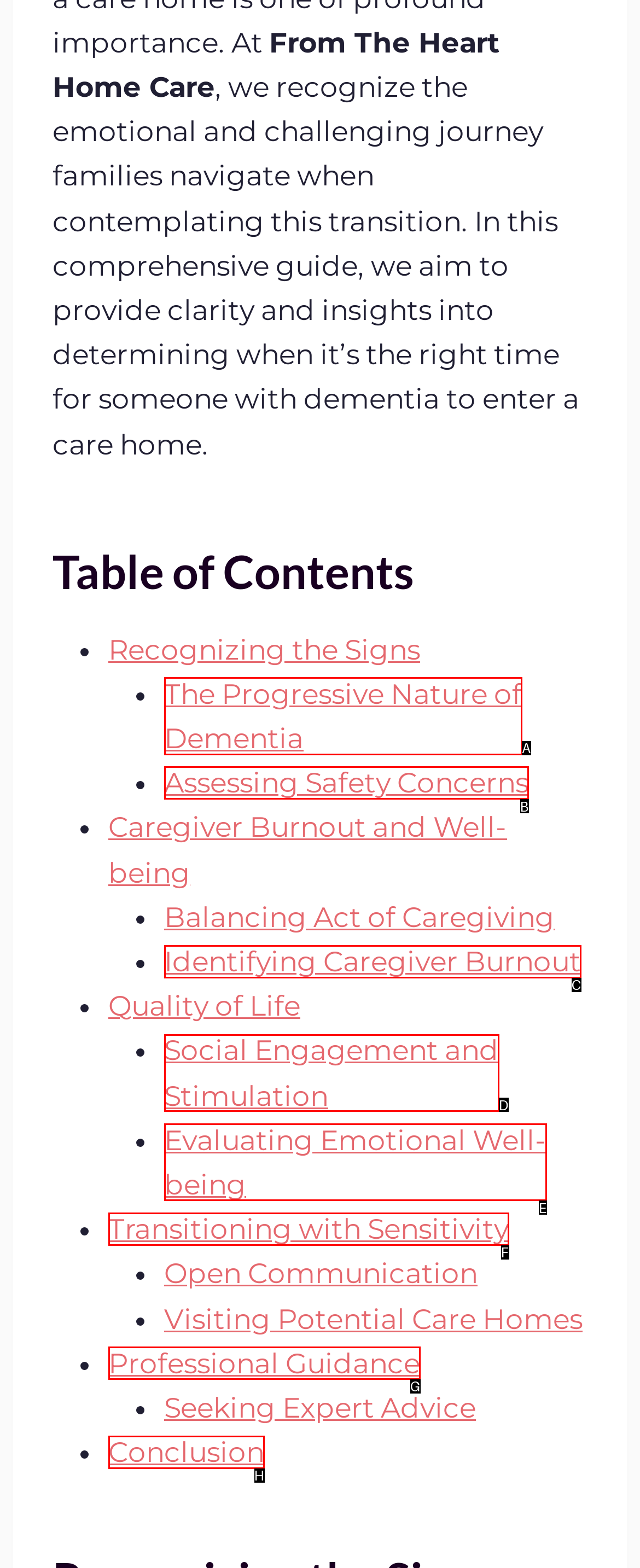From the given choices, indicate the option that best matches: Conclusion
State the letter of the chosen option directly.

H